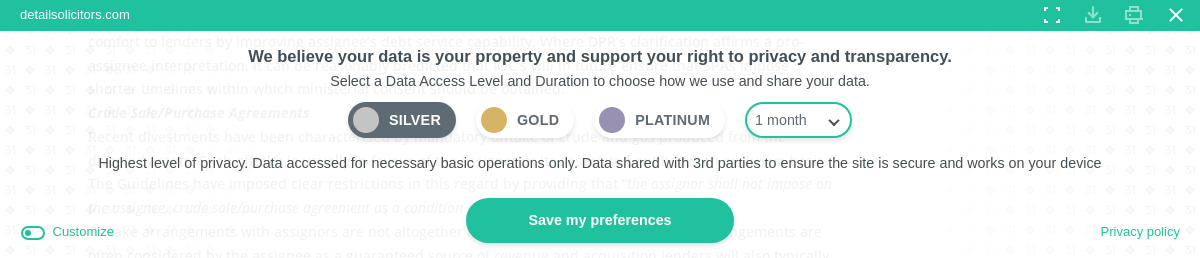Formulate a detailed description of the image content.

The image displays a privacy preference selection interface from a website named "detailsolicitors.com." Prominently featured is a message asserting the user's rights to data privacy and transparency, encouraging them to choose a Data Access Level and duration for data sharing. The options available for access level include "SILVER," "GOLD," and "PLATINUM," which presumably correspond to varying degrees of data accessibility. Additionally, a dropdown menu allows the selection of a duration, with the default set to "1 month." The interface also includes a button labeled "Save my preferences," affirming the user's ability to manage their privacy settings effectively. Below the options, a brief explanation emphasizes the significance of selecting the highest level of privacy, indicating that data will be accessed solely for essential operations while shared data with third parties is limited.